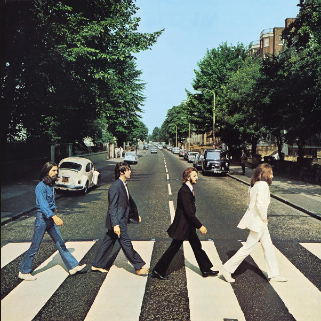Please look at the image and answer the question with a detailed explanation: What is John Lennon wearing?

Upon examining the image, we can observe that John Lennon is wearing a white suit and sunglasses, which is a distinctive part of his attire in this iconic photograph.